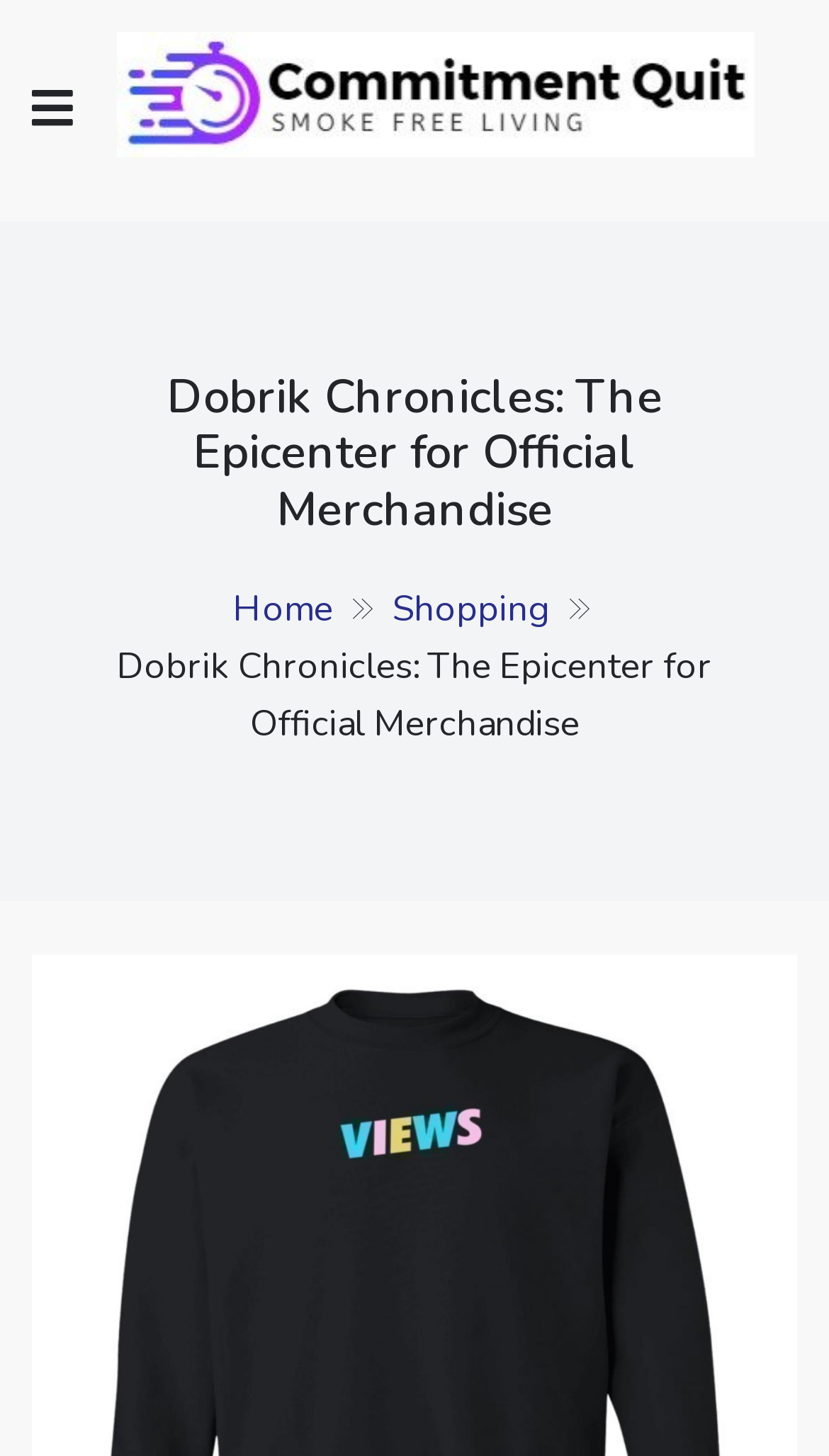What is the text on the top-left button?
Based on the visual, give a brief answer using one word or a short phrase.

uf0c9